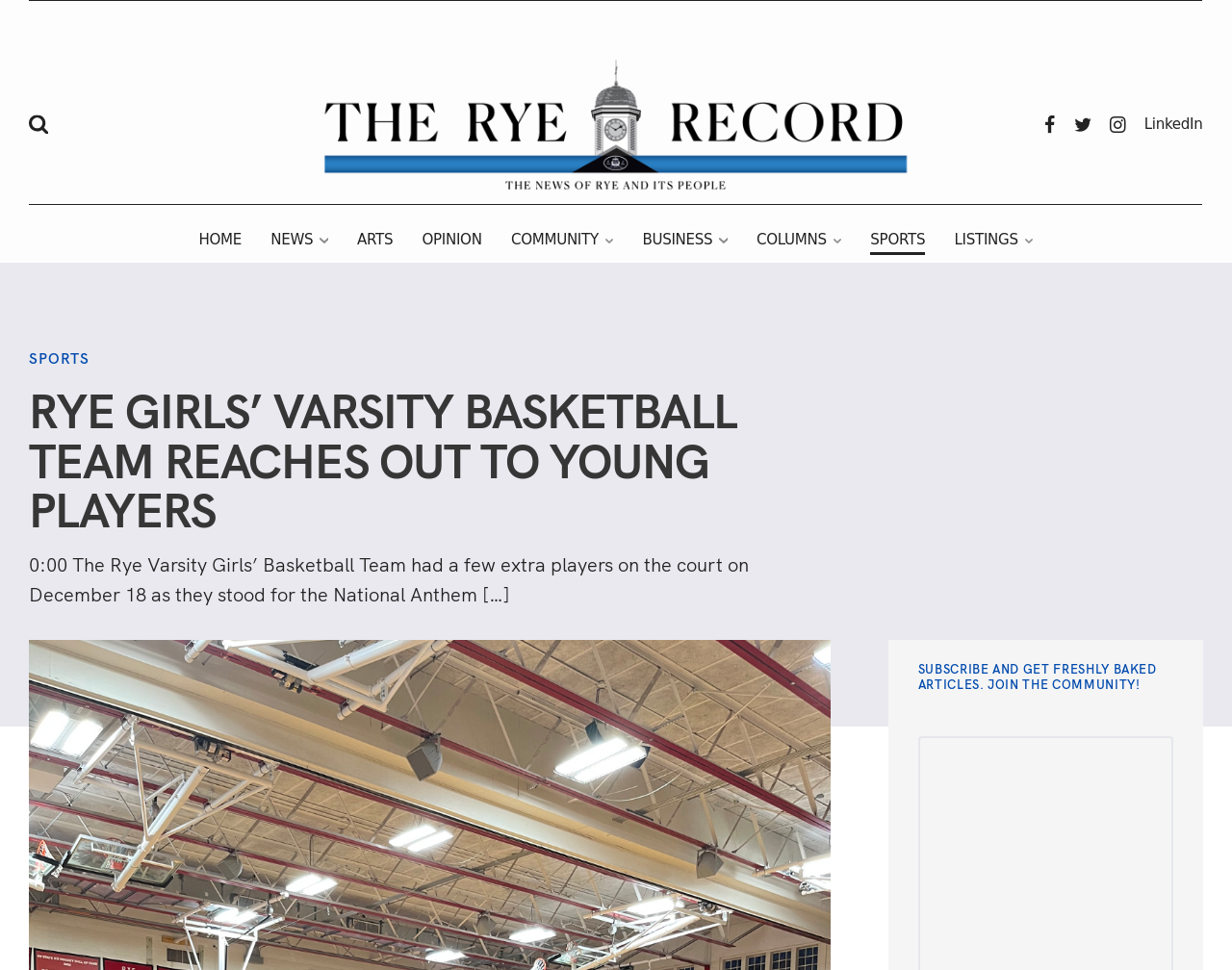Please locate the bounding box coordinates of the element's region that needs to be clicked to follow the instruction: "Read the article about RYE GIRLS’ VARSITY BASKETBALL TEAM". The bounding box coordinates should be provided as four float numbers between 0 and 1, i.e., [left, top, right, bottom].

[0.024, 0.398, 0.674, 0.551]